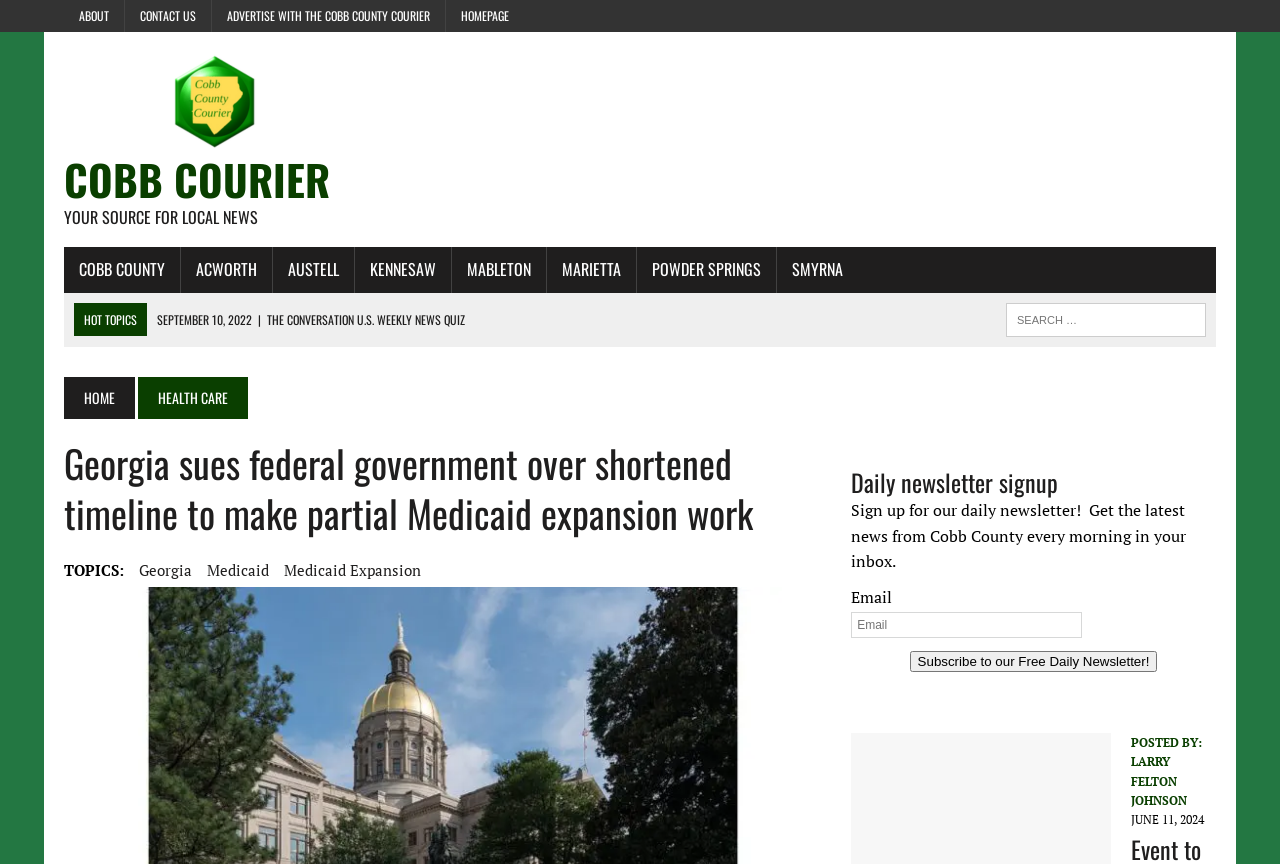Locate the bounding box coordinates of the area where you should click to accomplish the instruction: "Search for something".

[0.786, 0.351, 0.942, 0.39]